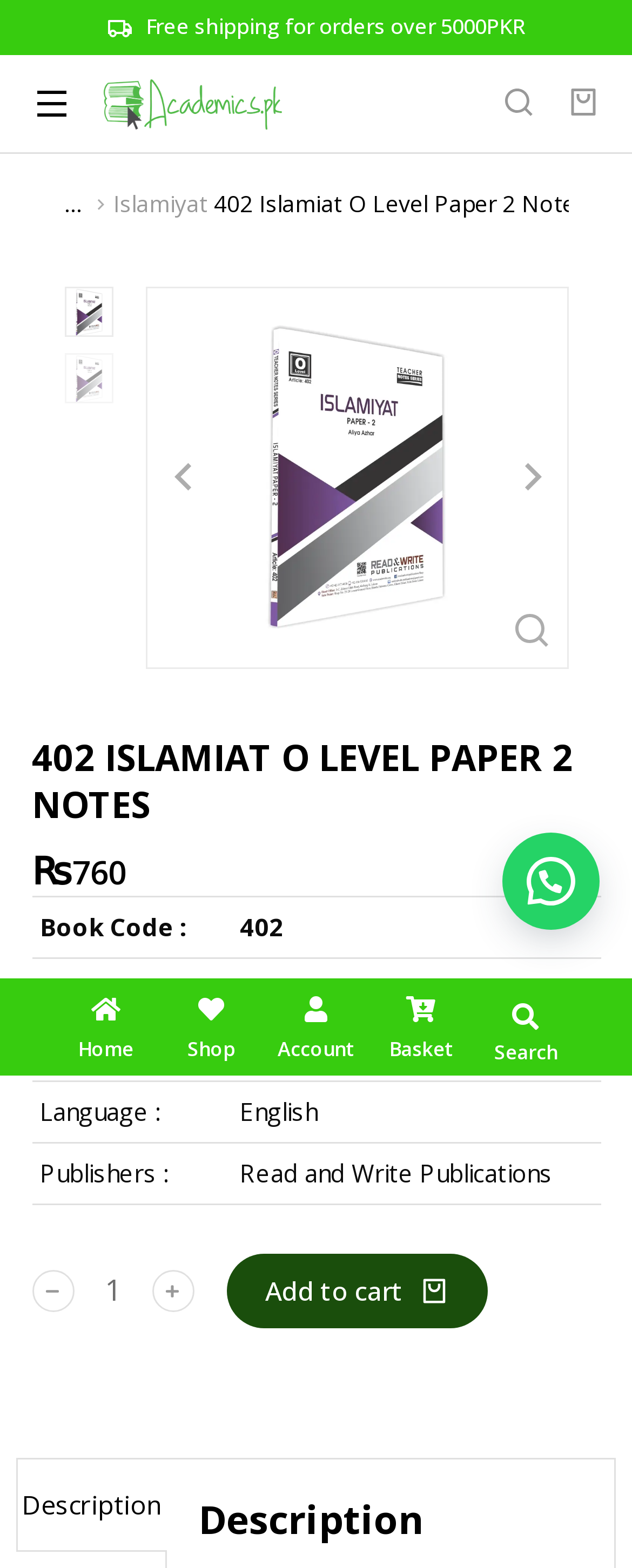Please identify the bounding box coordinates of the element's region that needs to be clicked to fulfill the following instruction: "Go to the top of the page". The bounding box coordinates should consist of four float numbers between 0 and 1, i.e., [left, top, right, bottom].

[0.841, 0.622, 0.949, 0.665]